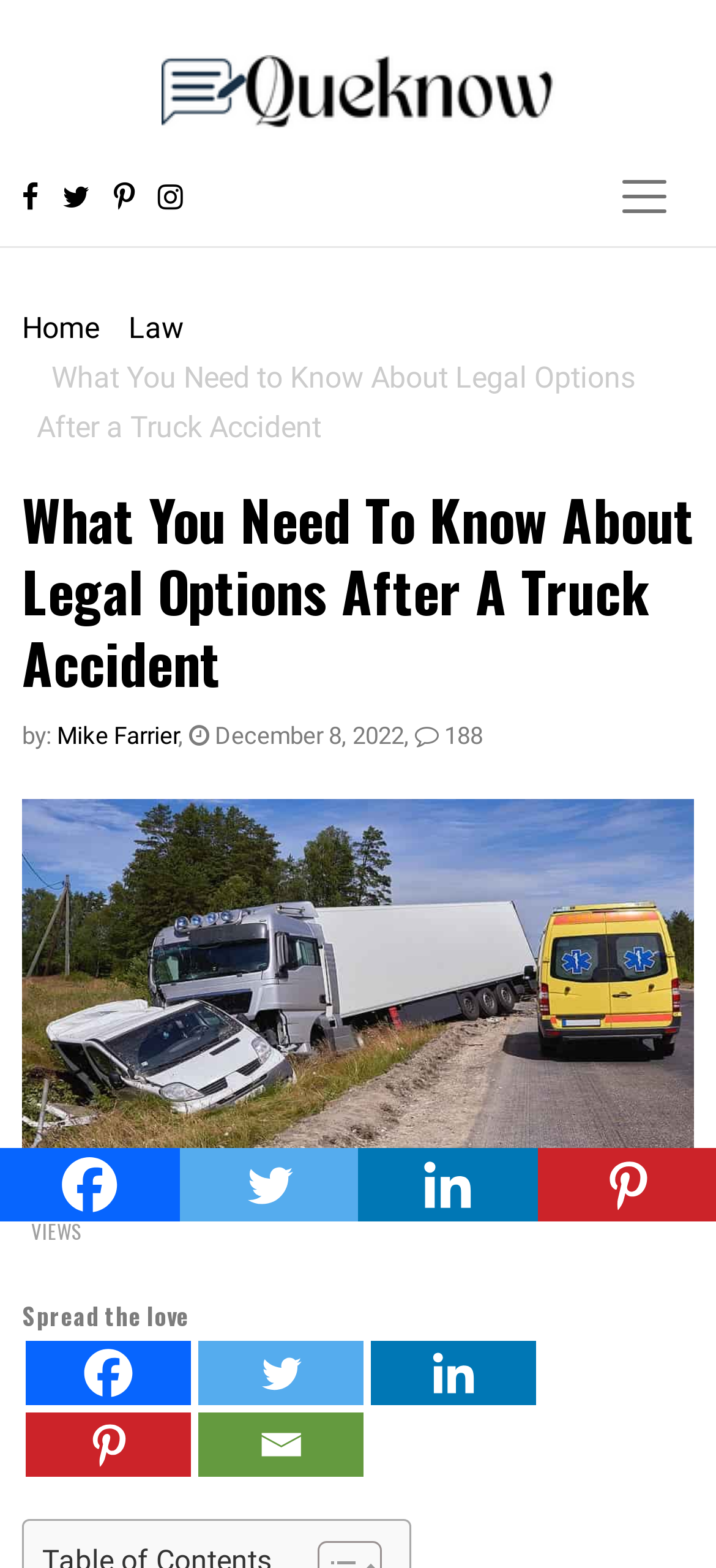Please answer the following question using a single word or phrase: 
What is the date of the article?

December 8, 2022